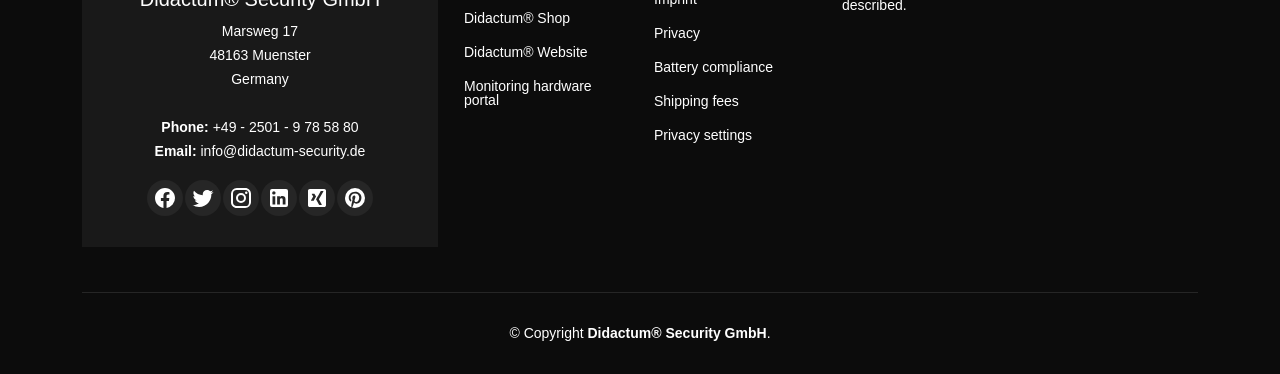What is the phone number of Didactum Security GmbH?
Using the visual information from the image, give a one-word or short-phrase answer.

+49 - 2501 - 9 78 58 80